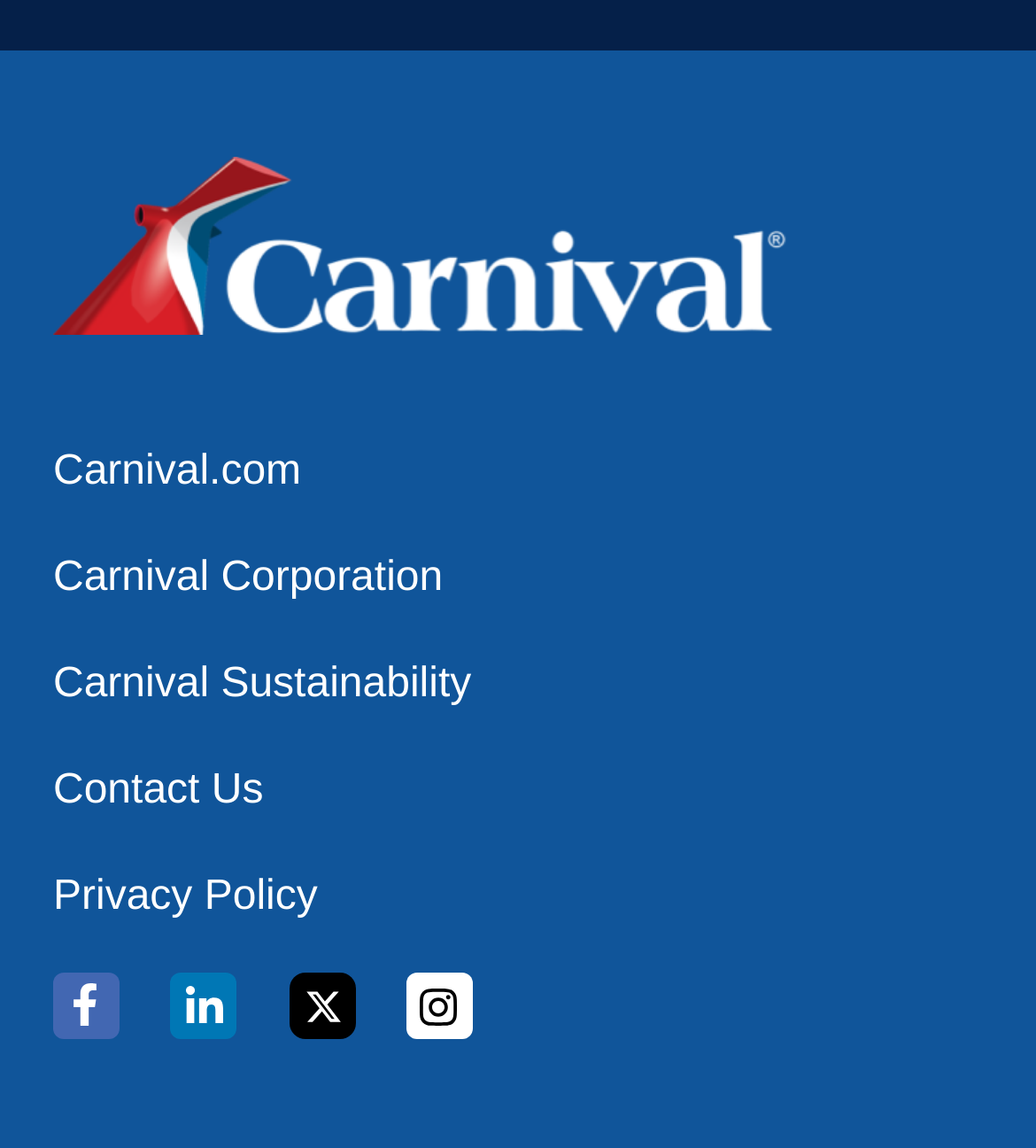Show the bounding box coordinates for the element that needs to be clicked to execute the following instruction: "Click on the Carnival.com link". Provide the coordinates in the form of four float numbers between 0 and 1, i.e., [left, top, right, bottom].

[0.051, 0.384, 0.949, 0.44]